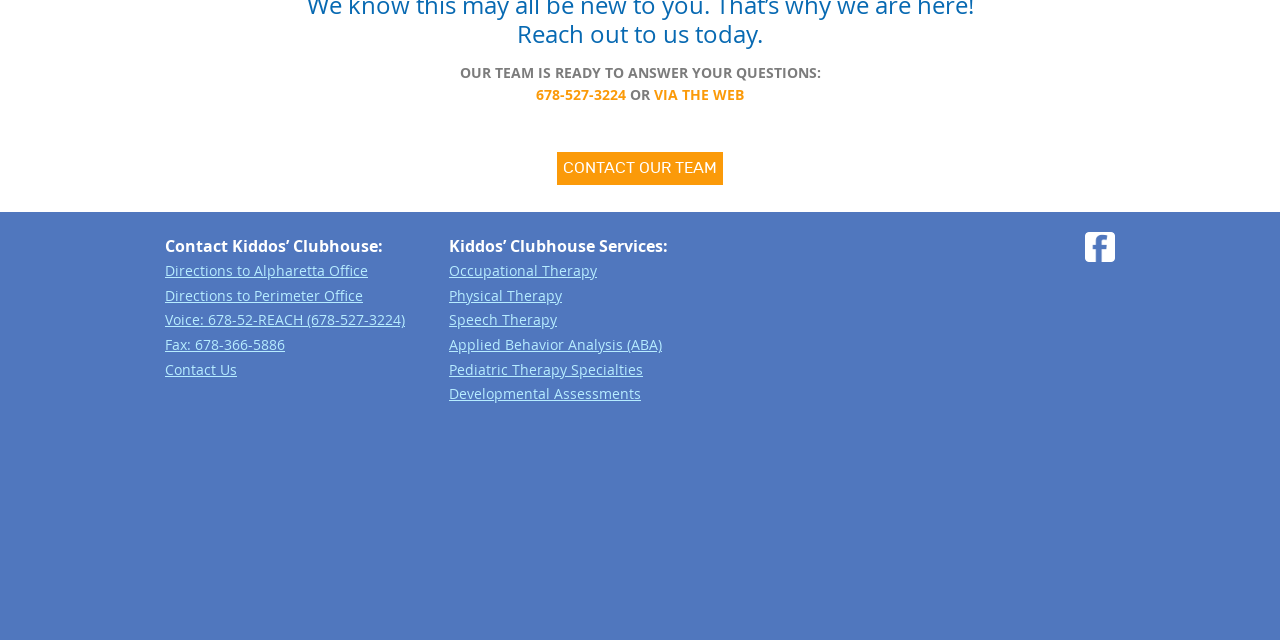Given the description Occupational Therapy, predict the bounding box coordinates of the UI element. Ensure the coordinates are in the format (top-left x, top-left y, bottom-right x, bottom-right y) and all values are between 0 and 1.

[0.351, 0.408, 0.466, 0.438]